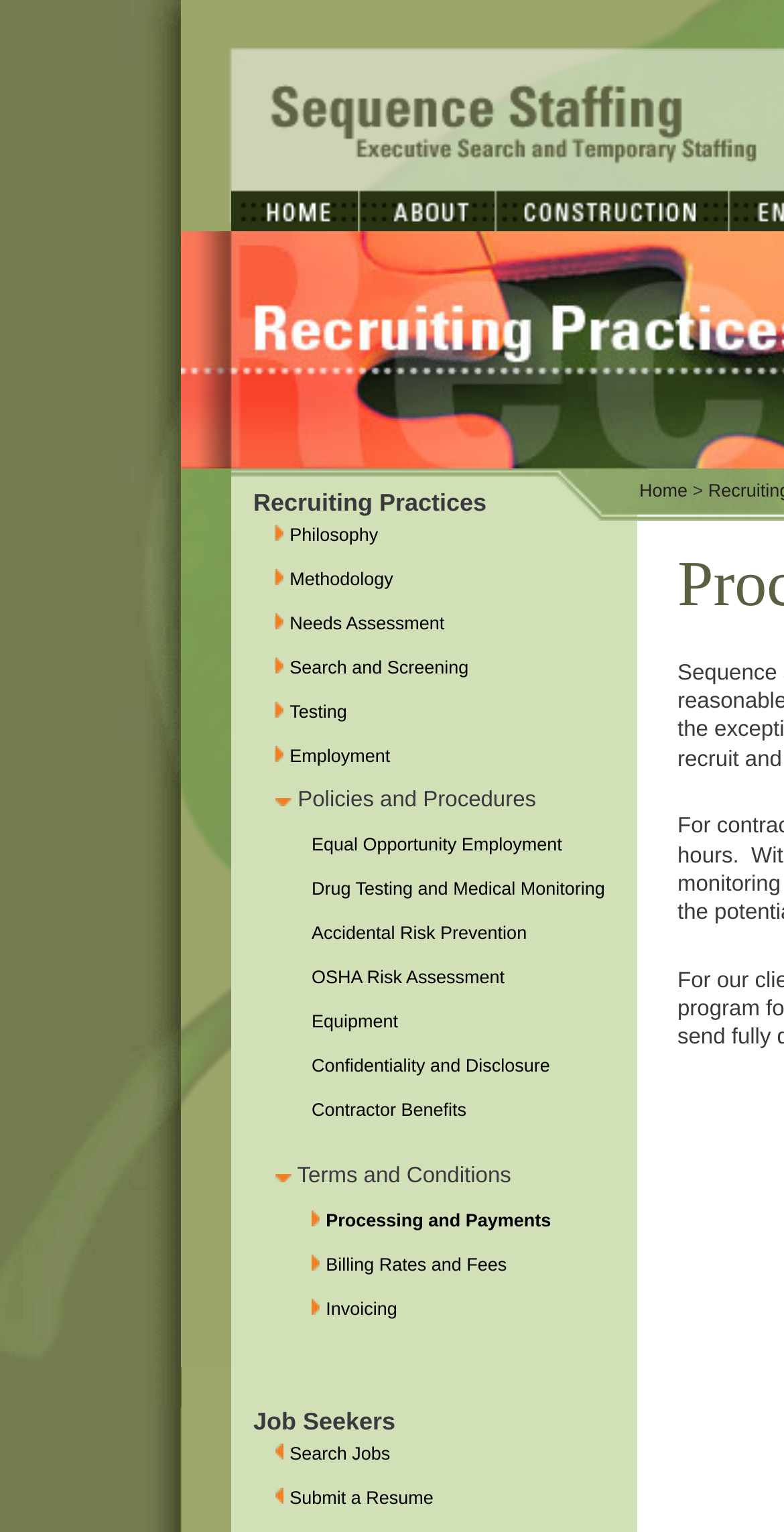Determine the main heading of the webpage and generate its text.

Processing and Payments